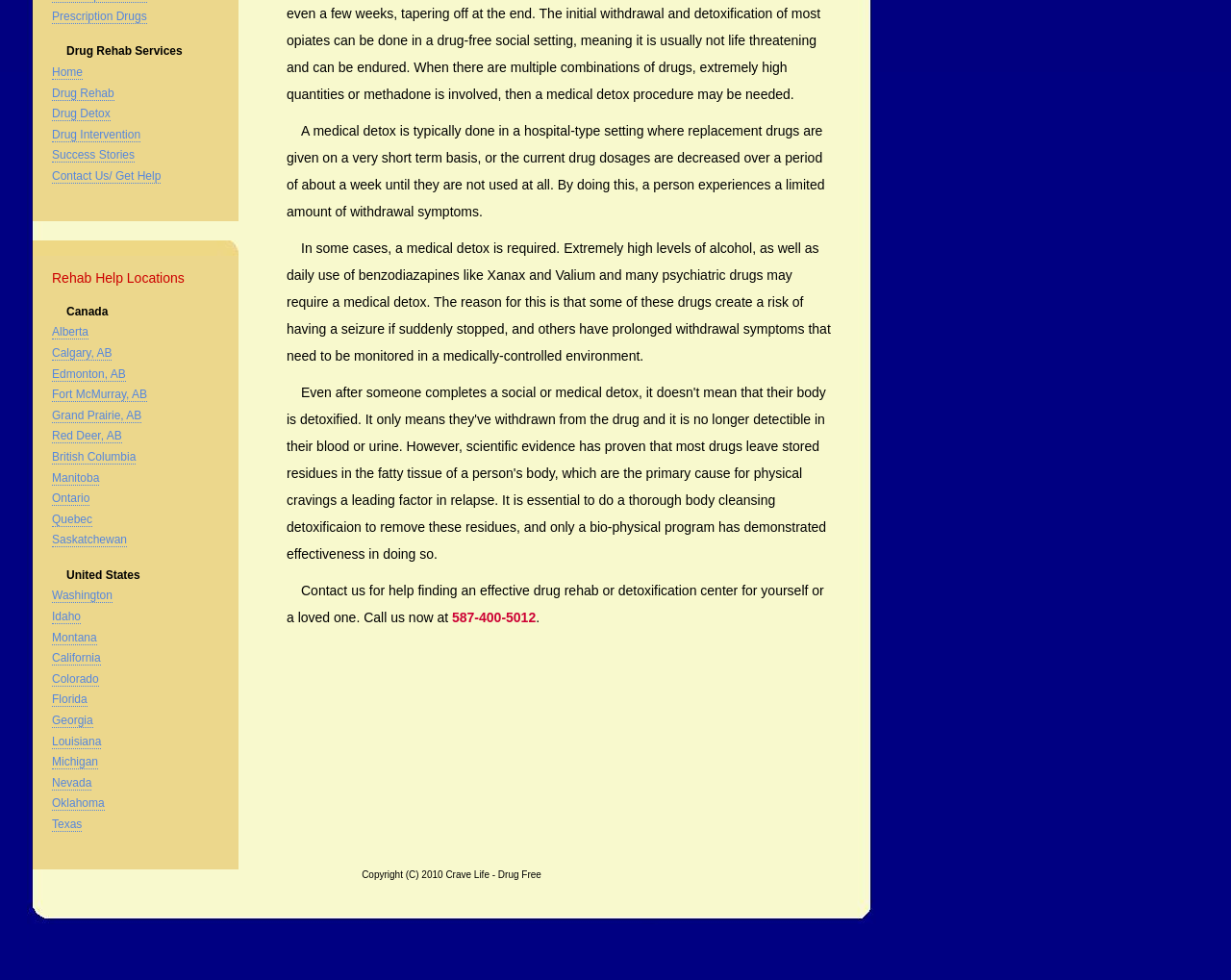Identify and provide the bounding box for the element described by: "Success Stories".

[0.042, 0.151, 0.109, 0.166]